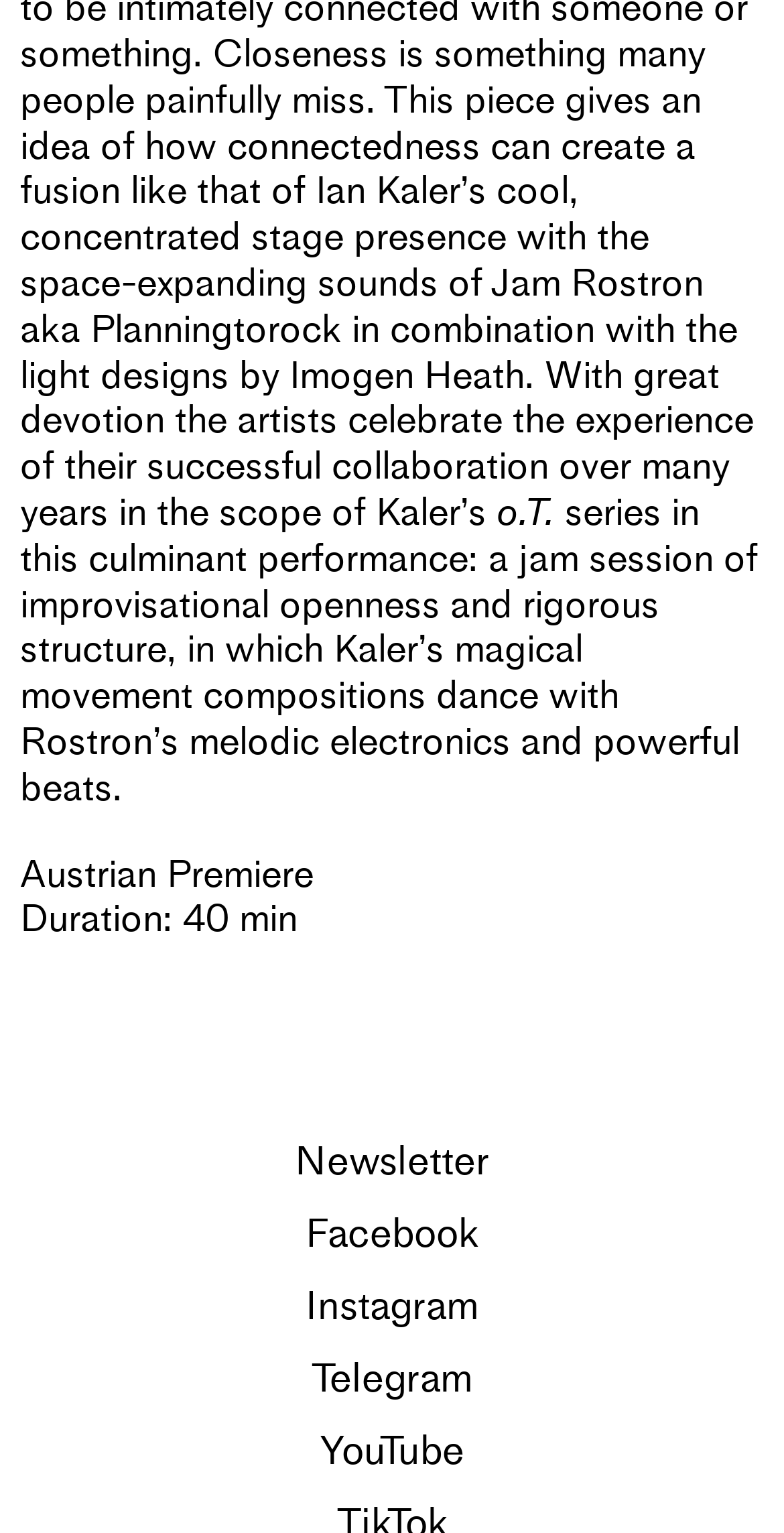Find the bounding box coordinates for the HTML element described in this sentence: "Privacy Policy". Provide the coordinates as four float numbers between 0 and 1, in the format [left, top, right, bottom].

[0.051, 0.438, 0.218, 0.508]